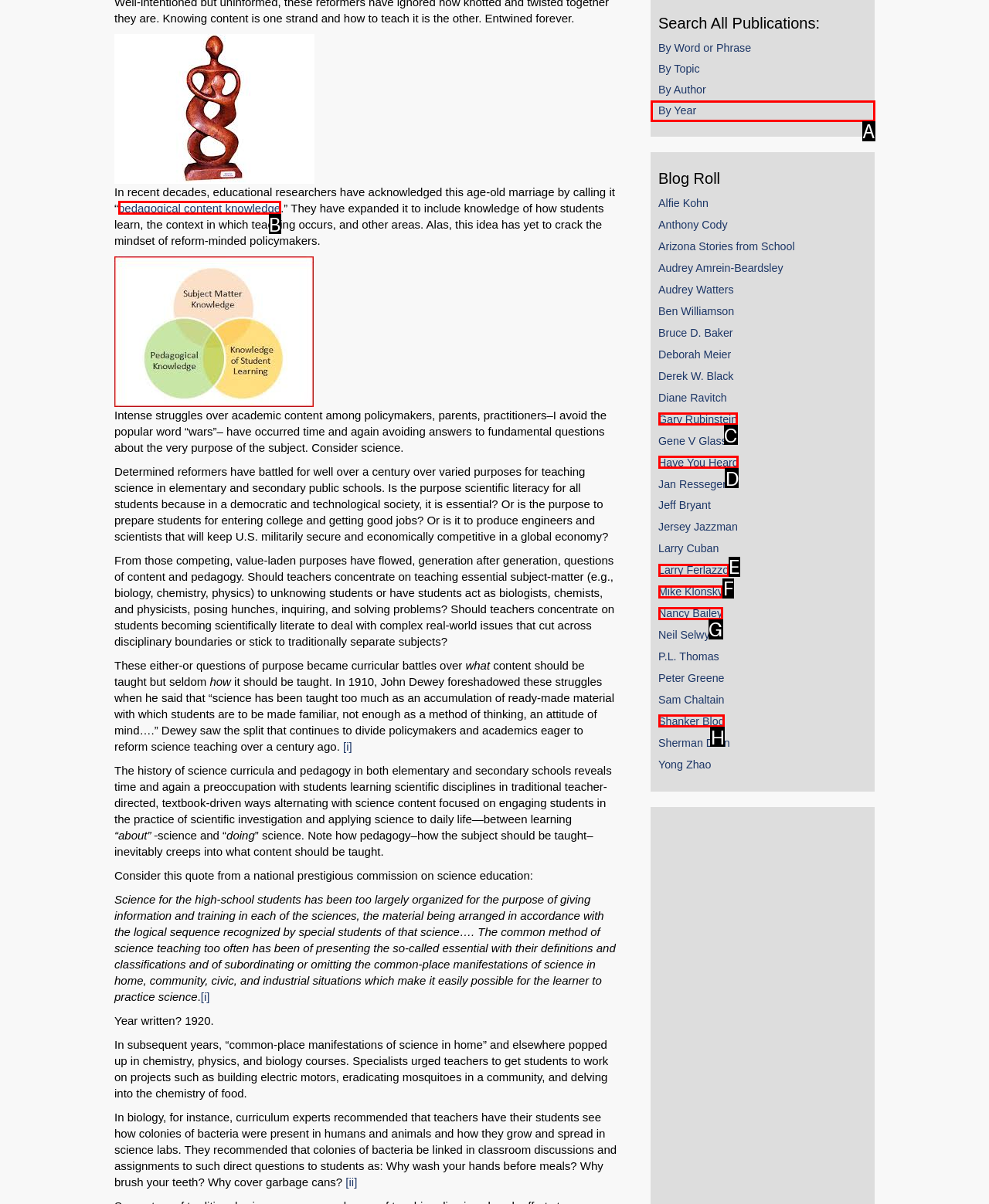Select the HTML element that fits the following description: pedagogical content knowledge
Provide the letter of the matching option.

B